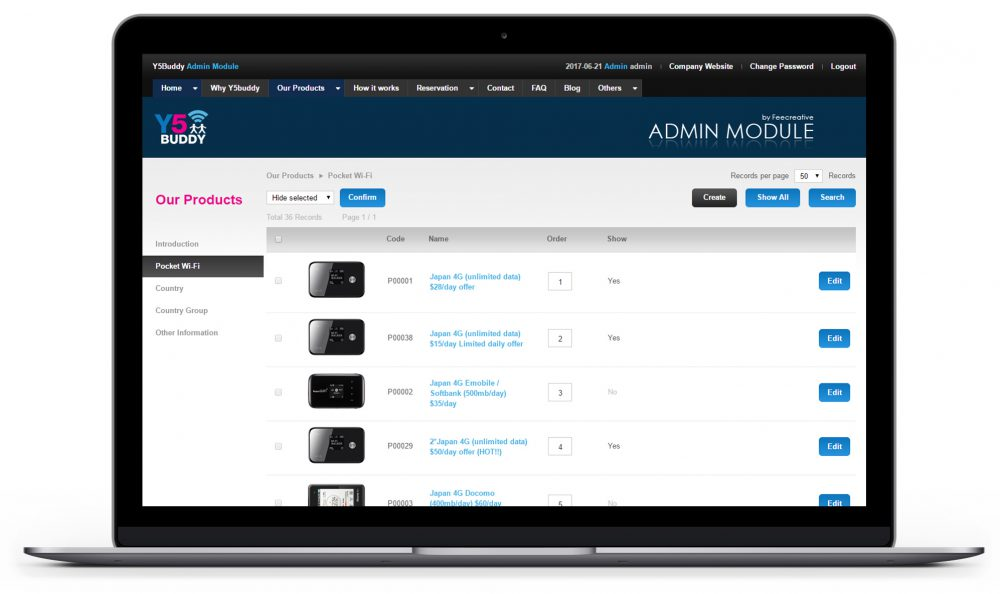Provide a thorough description of the image presented.

The image displays a screenshot of the Y5Buddy Admin Module interface, showcasing the "Our Products" section dedicated to Pocket Wi-Fi devices. The layout includes a sidebar on the left listing product categories such as “Introduction,” “Pocket Wi-Fi,” “Country,” “Country Group,” and “Other Information.” 

In the main content area, the table highlights various Pocket Wi-Fi offerings with details such as product codes, descriptions, order status, and options to edit each entry. The table efficiently organizes three entries with specific offers, including data plans and pricing, indicating the total number of records available. The navigation at the top includes links for the Home page, along with other sections like "Why Y5Buddy" and "How it works," underscoring the module’s focus on facilitating online inventory management for a growing range of products. This setup is designed to enhance user experience while managing the ever-increasing product lineup.